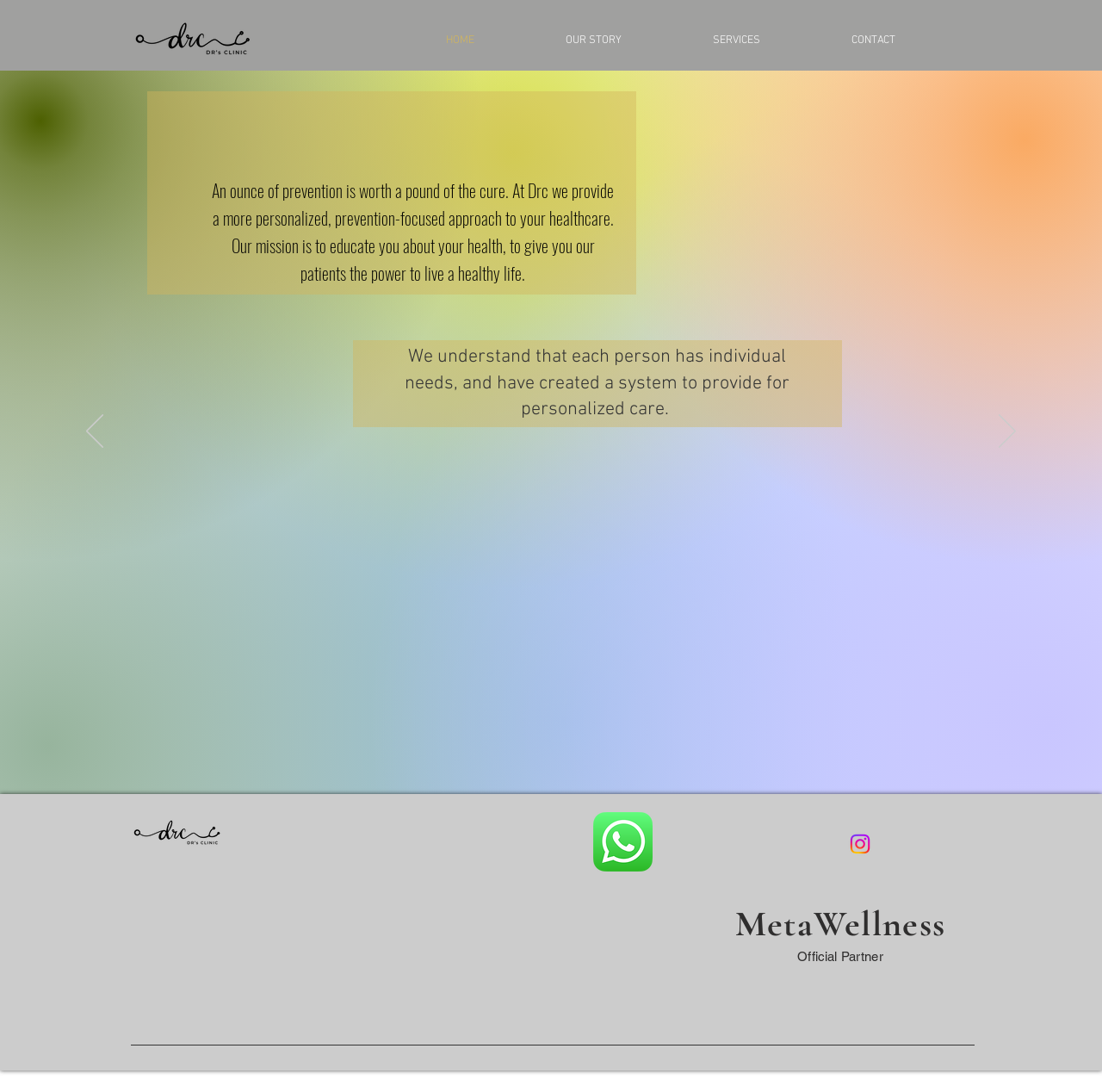What is the phone number of the clinic?
Please give a detailed and elaborate answer to the question based on the image.

I found the phone number by looking at the contentinfo section of the webpage, where it lists the phone number as '+62 877 2584 3136'.